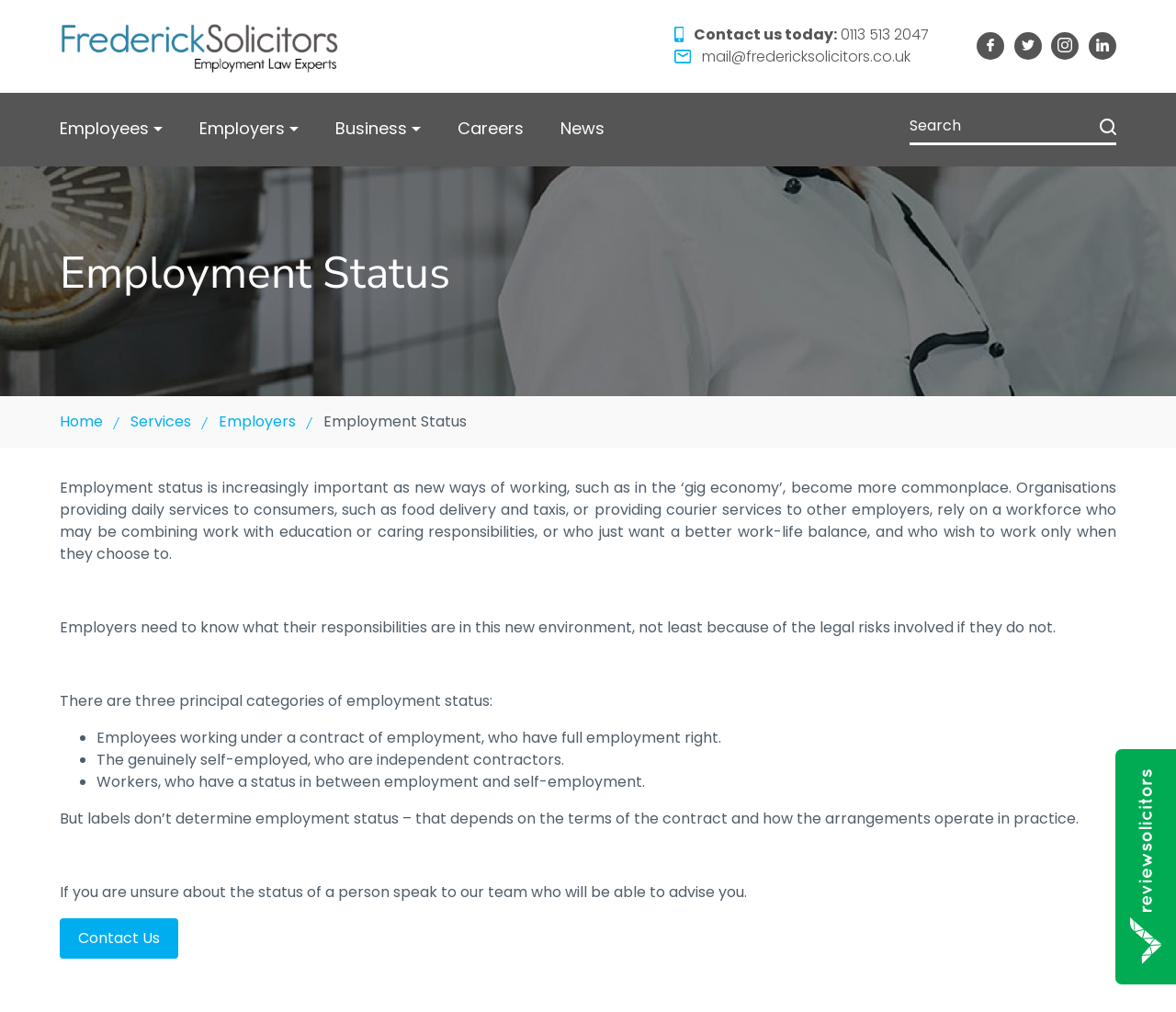What is the name of the solicitors' firm?
Provide a comprehensive and detailed answer to the question.

The name of the solicitors' firm can be found in the top-left corner of the webpage, where it is written as 'Frederick Solicitors' in a logo format.